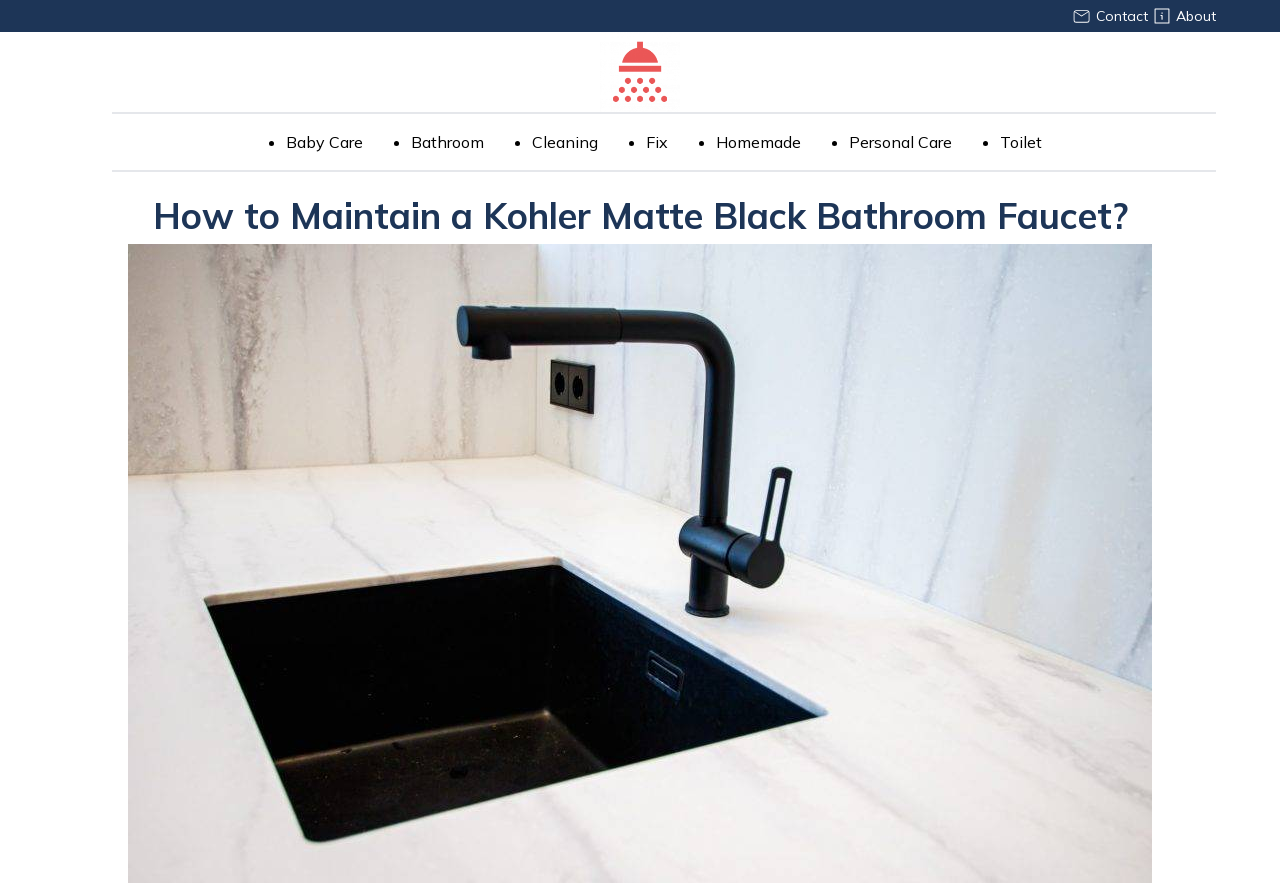Determine the bounding box for the described HTML element: "Contact". Ensure the coordinates are four float numbers between 0 and 1 in the format [left, top, right, bottom].

[0.856, 0.008, 0.897, 0.028]